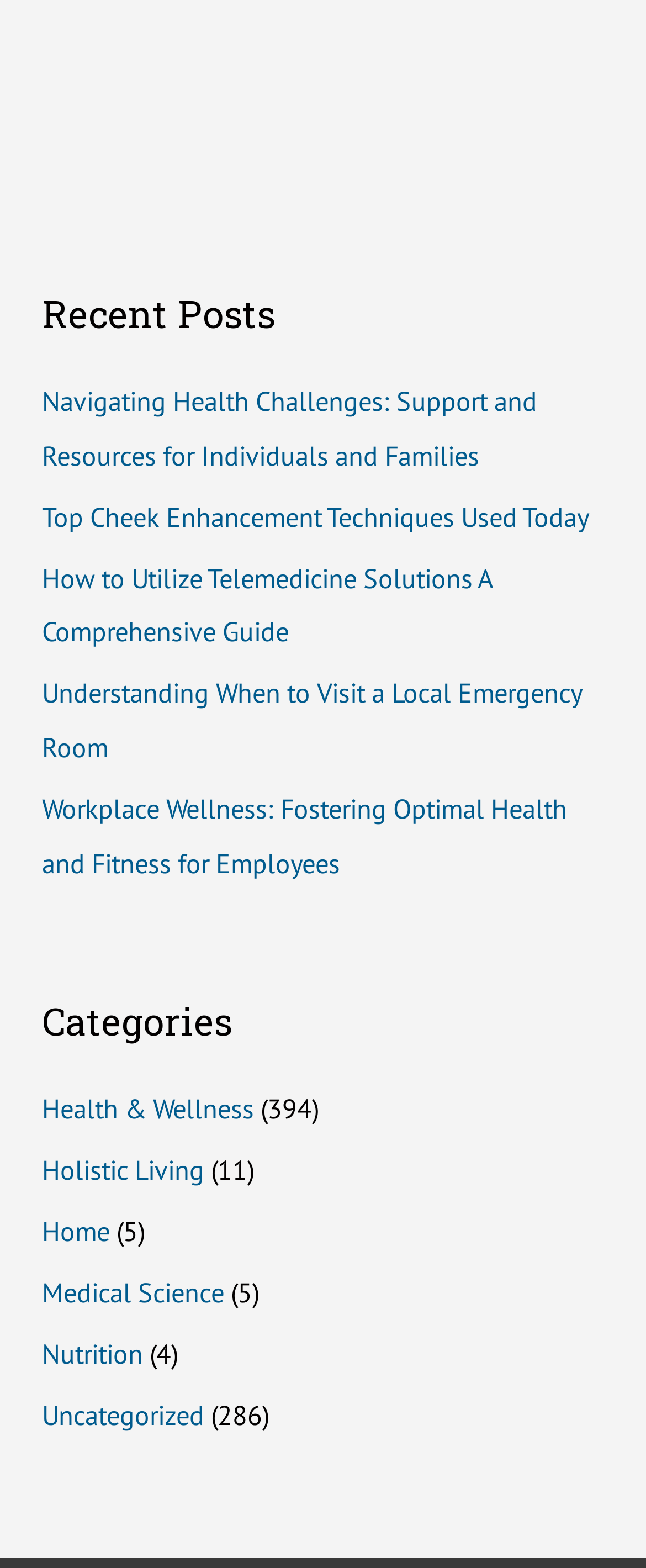Could you highlight the region that needs to be clicked to execute the instruction: "read about navigating health challenges"?

[0.065, 0.244, 0.831, 0.302]